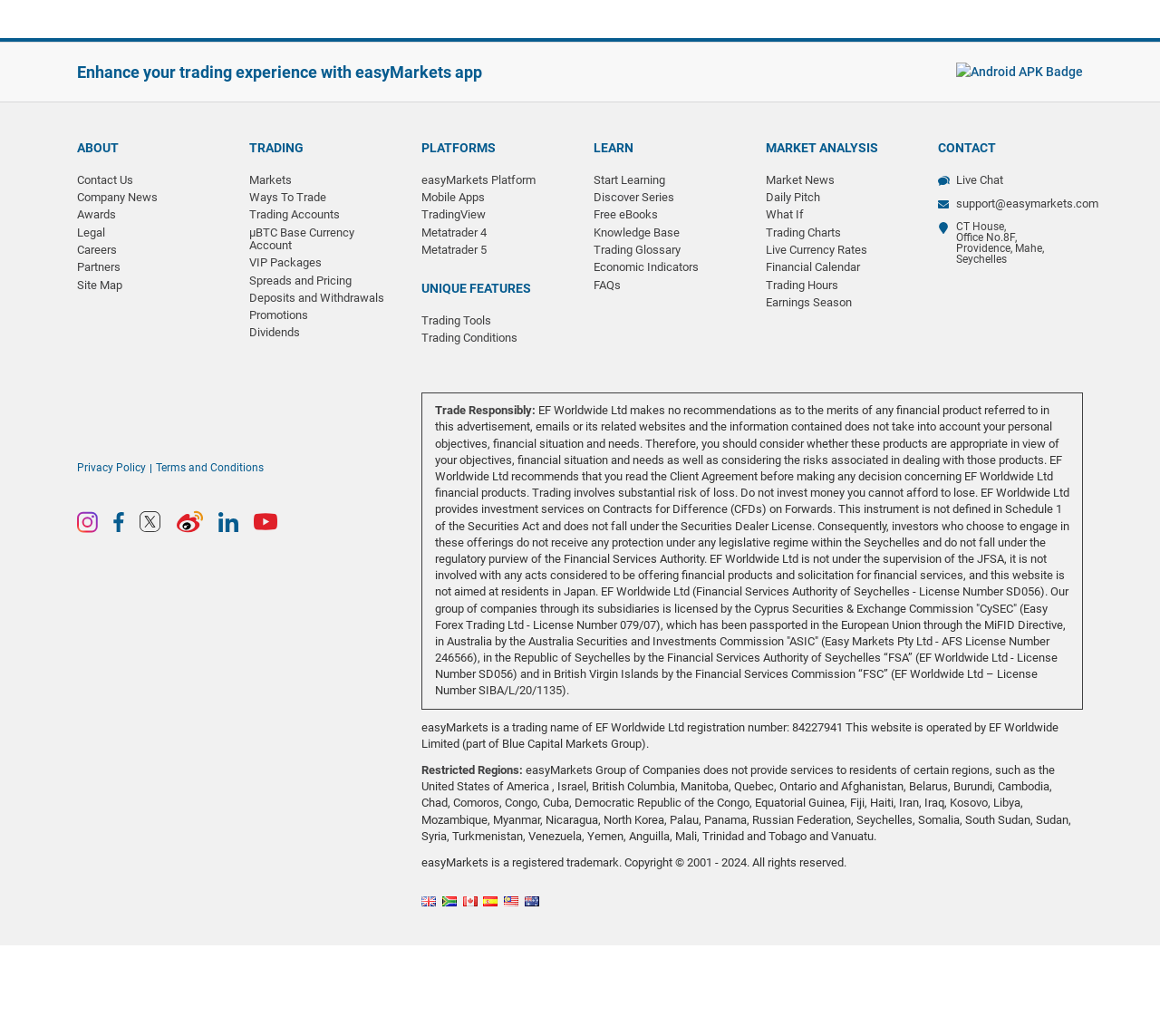Please specify the bounding box coordinates of the area that should be clicked to accomplish the following instruction: "Learn about trading conditions". The coordinates should consist of four float numbers between 0 and 1, i.e., [left, top, right, bottom].

[0.363, 0.319, 0.446, 0.333]